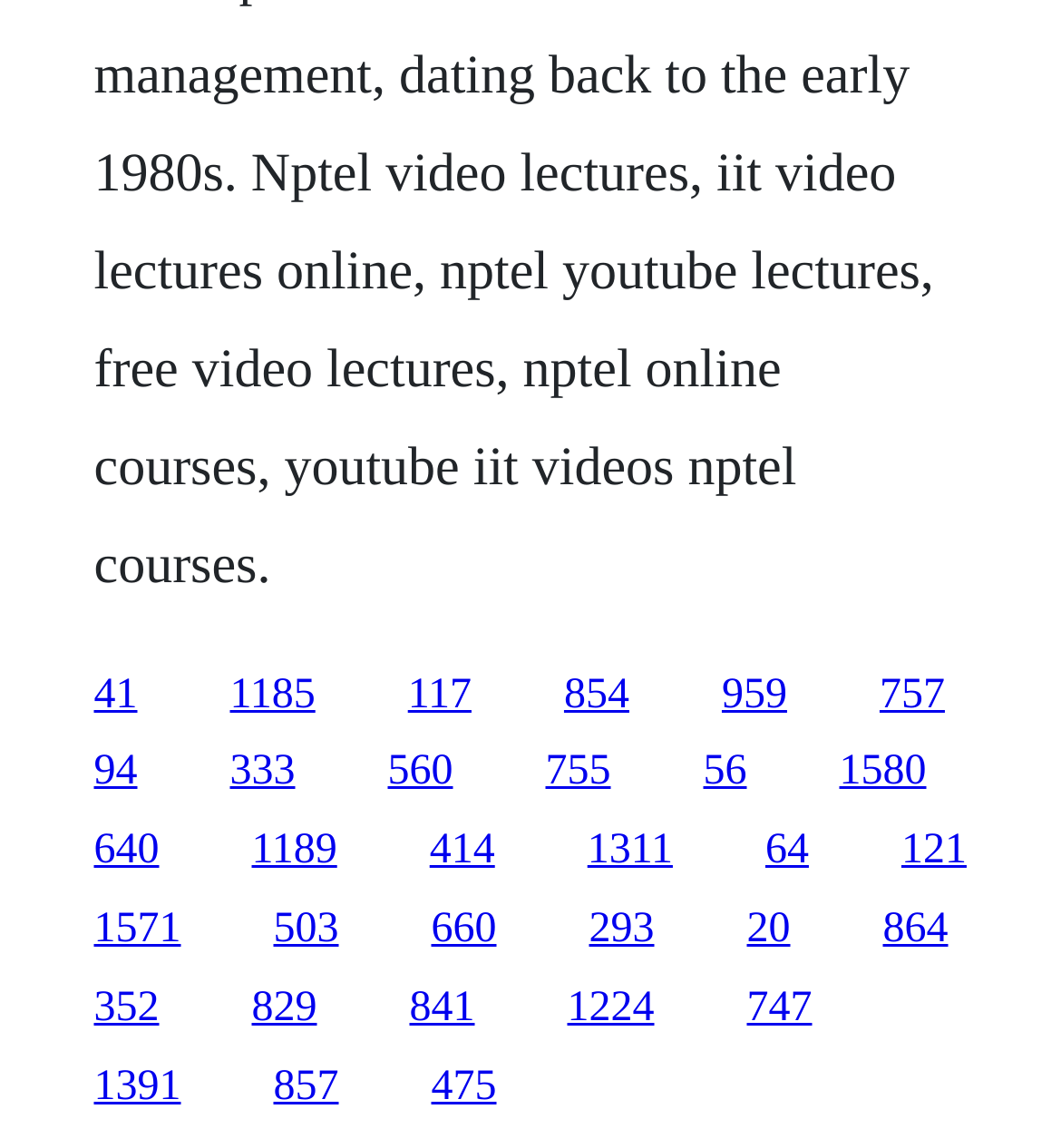Are all links aligned vertically?
Could you give a comprehensive explanation in response to this question?

I compared the y1 coordinates of the links and found that they are not all the same. This indicates that the links are not aligned vertically.